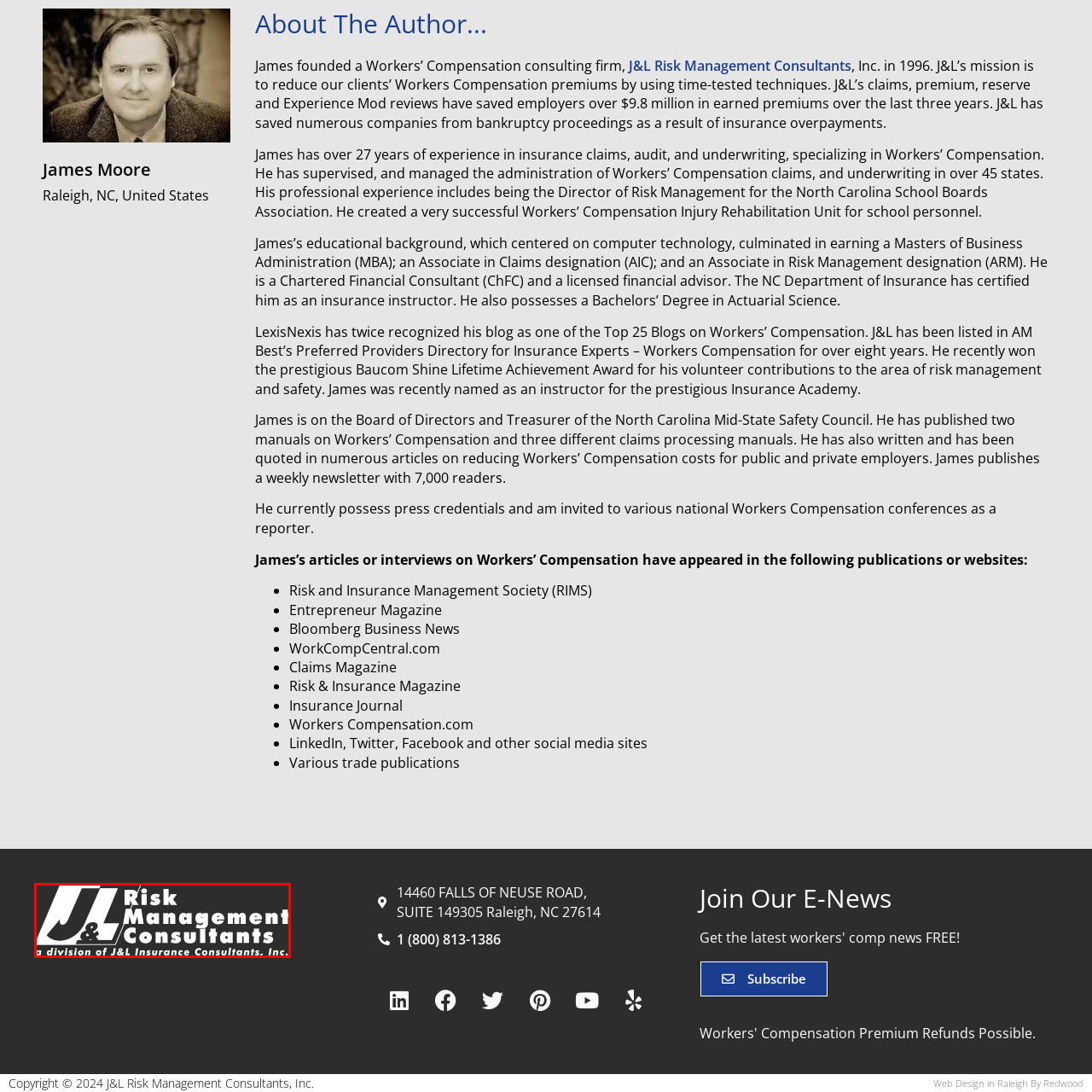Create a detailed description of the image enclosed by the red bounding box.

The image features the logo of "J&L Risk Management Consultants," a division of J&L Insurance Consultants, Inc. The logo prominently displays the letters "JJ" in a stylized font, accompanied by the words "Risk Management Consultants," emphasizing the firm's focus on providing comprehensive risk management services. The branding reflects professionalism and expertise in the field of insurance consulting, particularly in managing workers' compensation. This logo is a key visual element for the organization, often used in marketing materials and online platforms to promote their services.